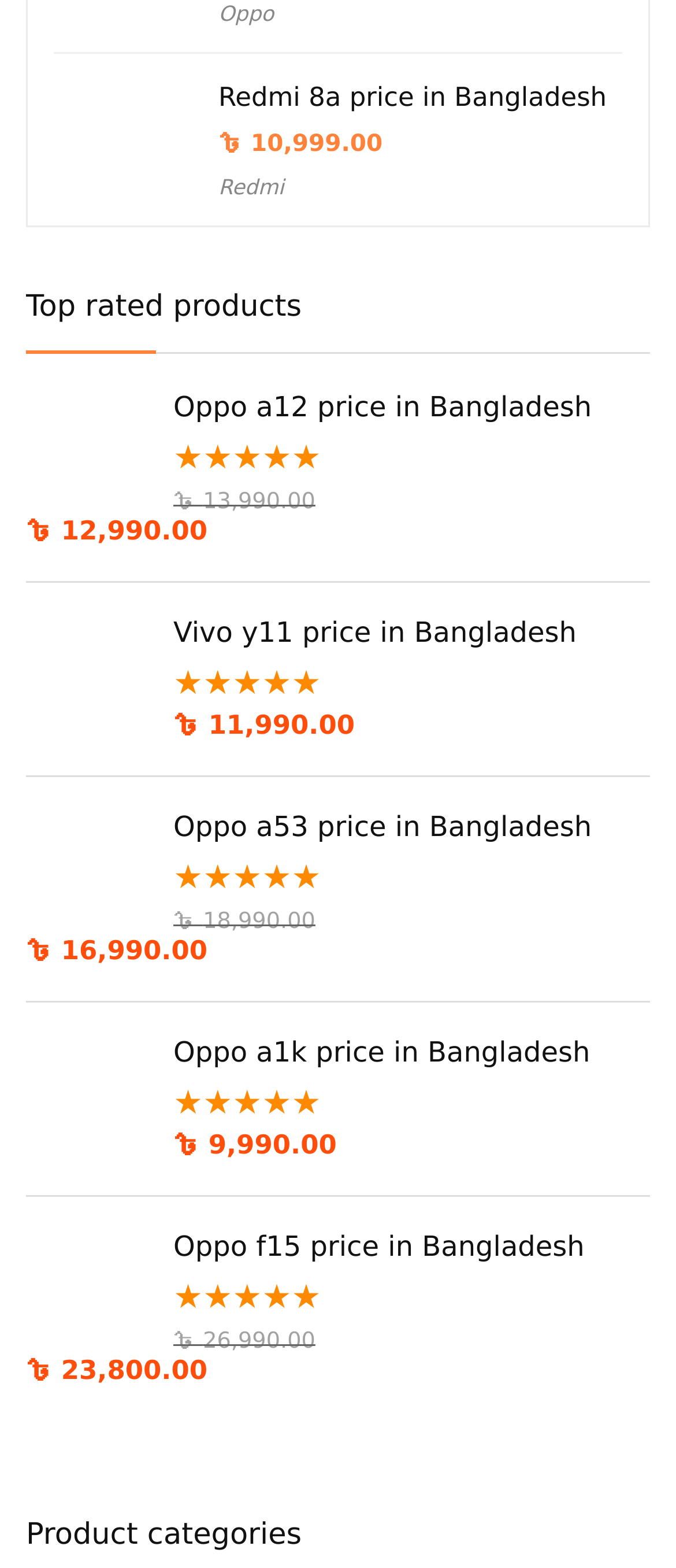Determine the bounding box coordinates of the element that should be clicked to execute the following command: "Click on the link to view Redmi 8a price in Bangladesh".

[0.323, 0.052, 0.898, 0.072]